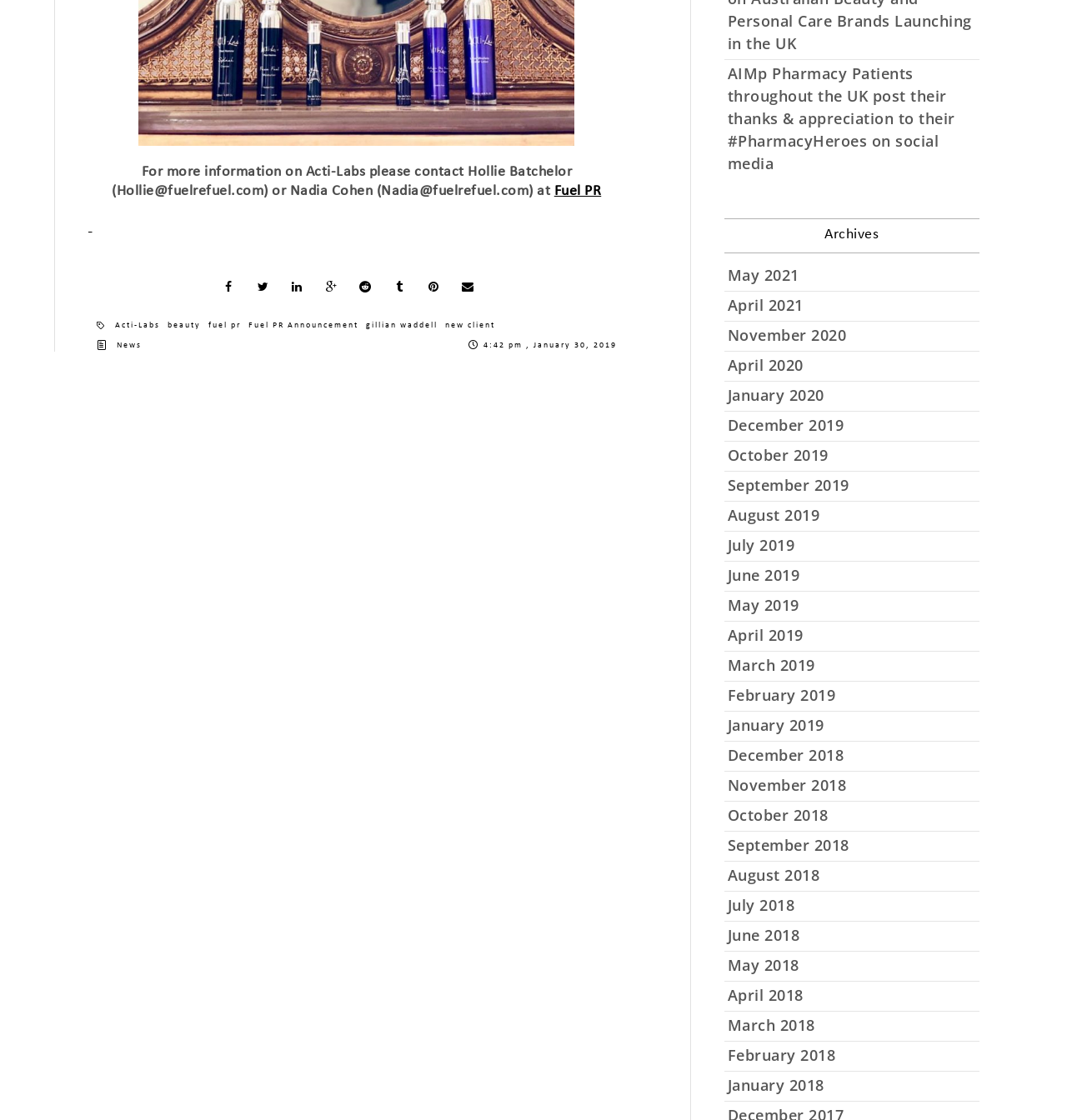What is the title of the latest news article?
Using the image, give a concise answer in the form of a single word or short phrase.

AIMp Pharmacy Patients throughout the UK post their thanks & appreciation to their #PharmacyHeroes on social media